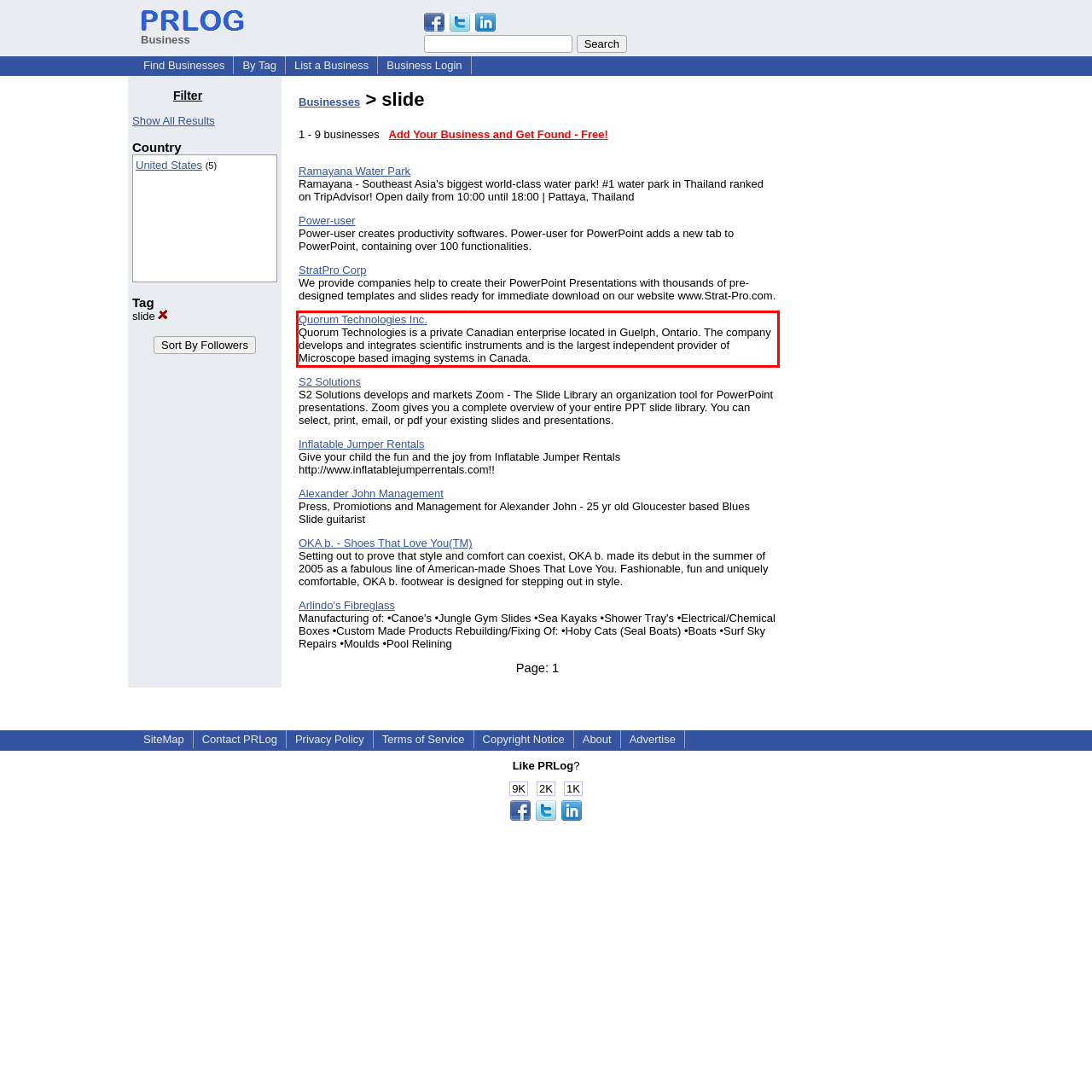View the screenshot of the webpage and identify the UI element surrounded by a red bounding box. Extract the text contained within this red bounding box.

Quorum Technologies Inc. Quorum Technologies is a private Canadian enterprise located in Guelph, Ontario. The company develops and integrates scientific instruments and is the largest independent provider of Microscope based imaging systems in Canada.